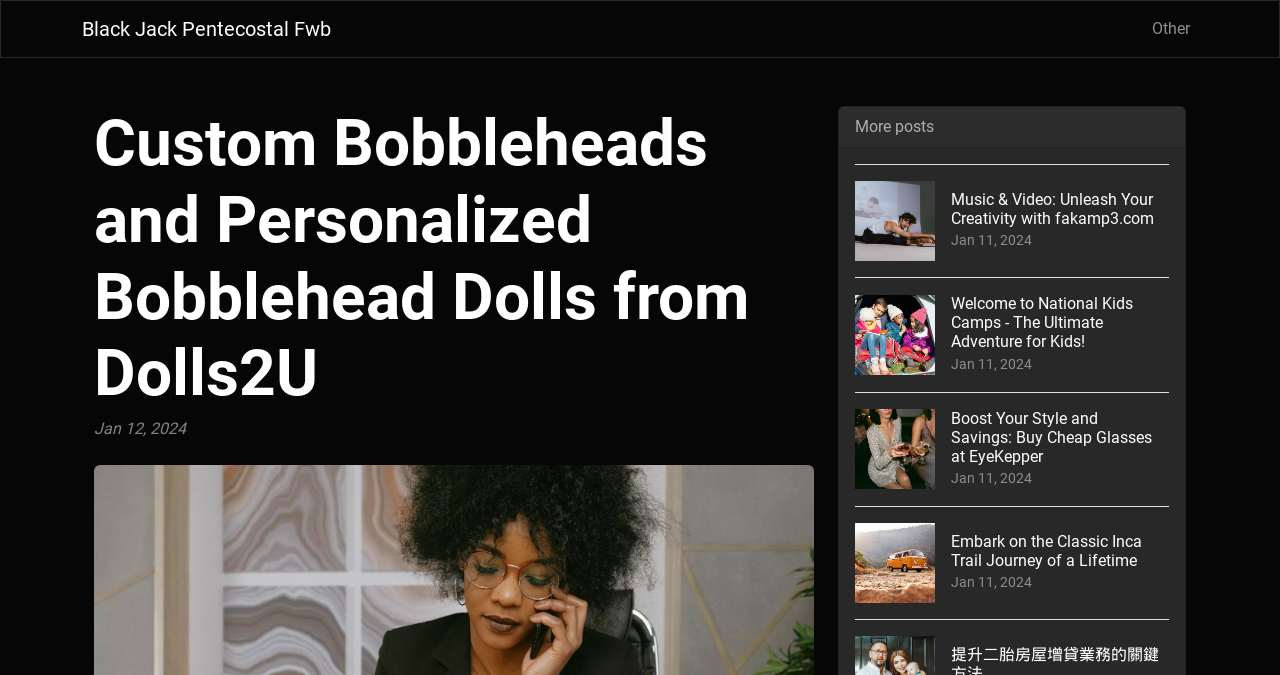Describe the webpage in detail, including text, images, and layout.

The webpage is about custom bobbleheads and personalized bobblehead dolls at Dolls2U. At the top, there is a header with the title "Custom Bobbleheads and Personalized Bobblehead Dolls from Dolls2U" and a date "Jan 12, 2024" below it. 

On the top left, there are two links, "Black Jack Pentecostal Fwb" and "Other", with the latter being located more to the right. 

Below the header, there are four links with images and headings, each describing a different topic. The first link is about "Music & Video: Unleash Your Creativity with fakamp3.com", the second is about "Welcome to National Kids Camps - The Ultimate Adventure for Kids!", the third is about "Boost Your Style and Savings: Buy Cheap Glasses at EyeKepper", and the fourth is about "Embark on the Classic Inca Trail Journey of a Lifetime". Each link has an image to its left and a heading to its right. These links are arranged vertically, with the first one at the top and the last one at the bottom.